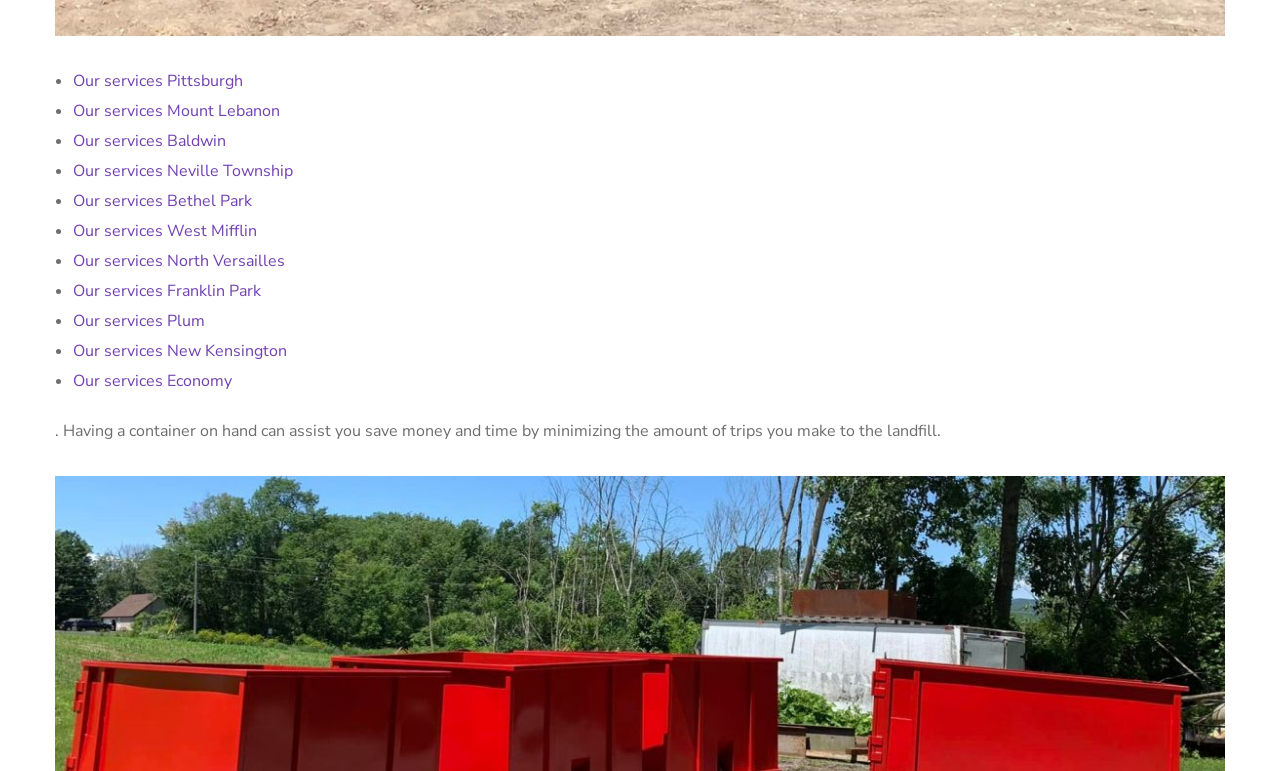How are the service locations listed?
Please answer the question with a single word or phrase, referencing the image.

In a bulleted list